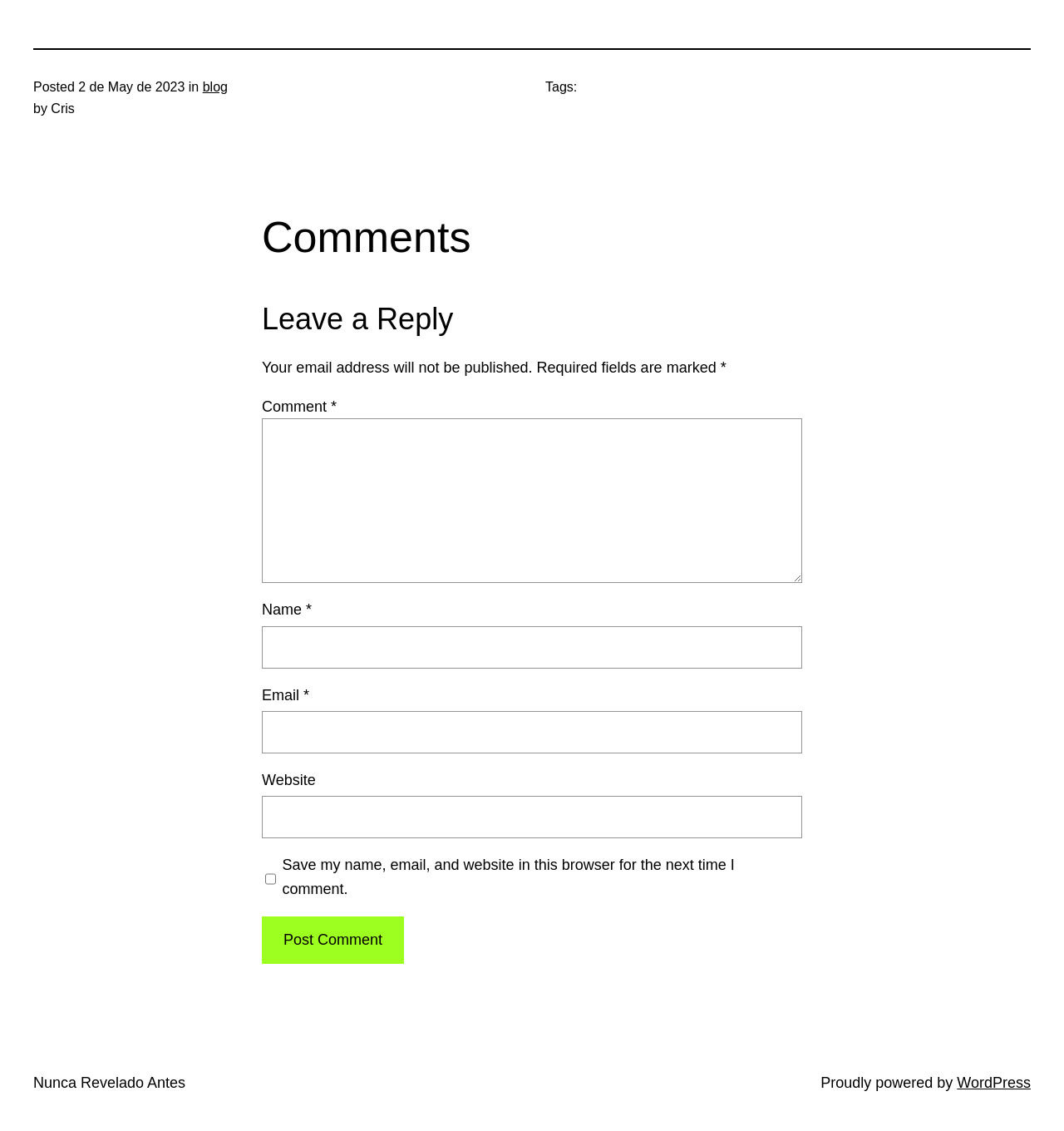Please pinpoint the bounding box coordinates for the region I should click to adhere to this instruction: "Leave a comment".

[0.246, 0.264, 0.754, 0.301]